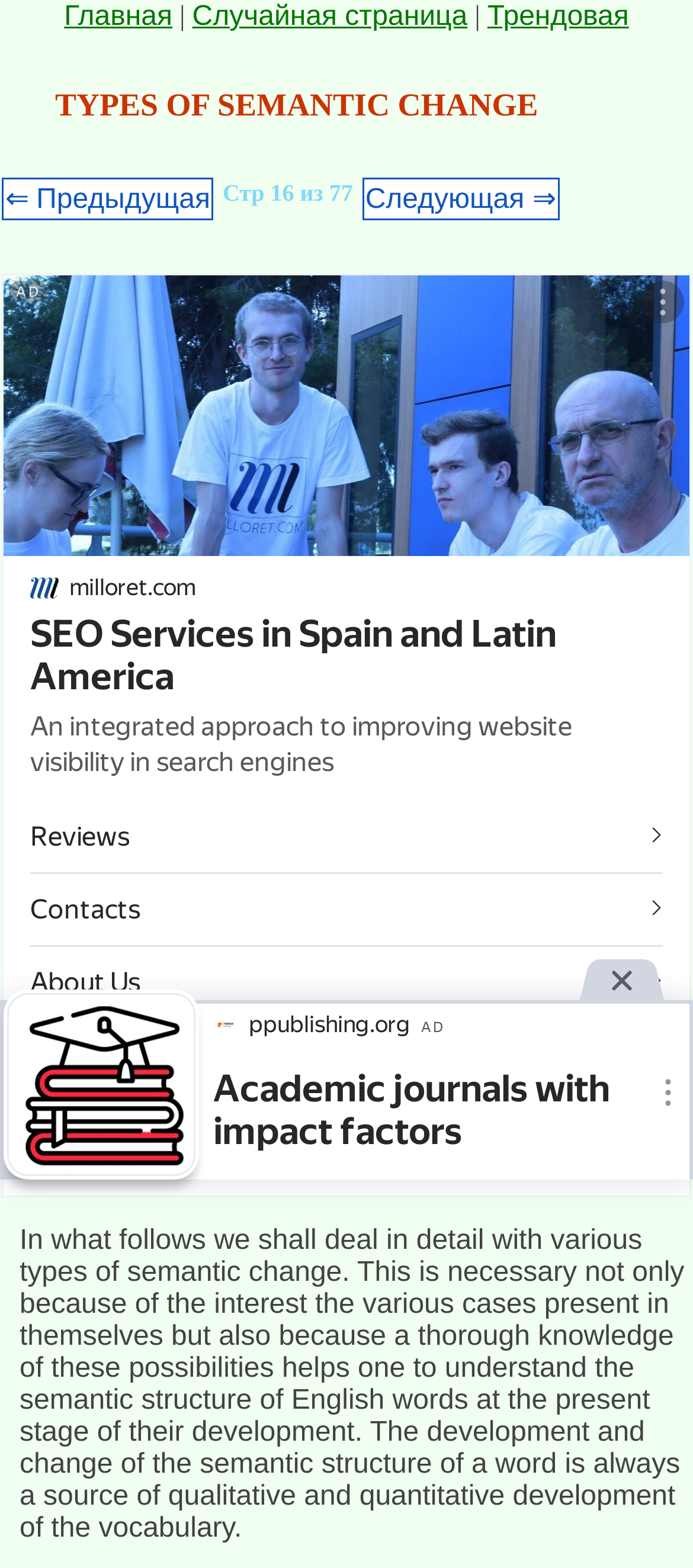Please identify the bounding box coordinates of the element's region that I should click in order to complete the following instruction: "check the current page number". The bounding box coordinates consist of four float numbers between 0 and 1, i.e., [left, top, right, bottom].

[0.321, 0.115, 0.509, 0.132]